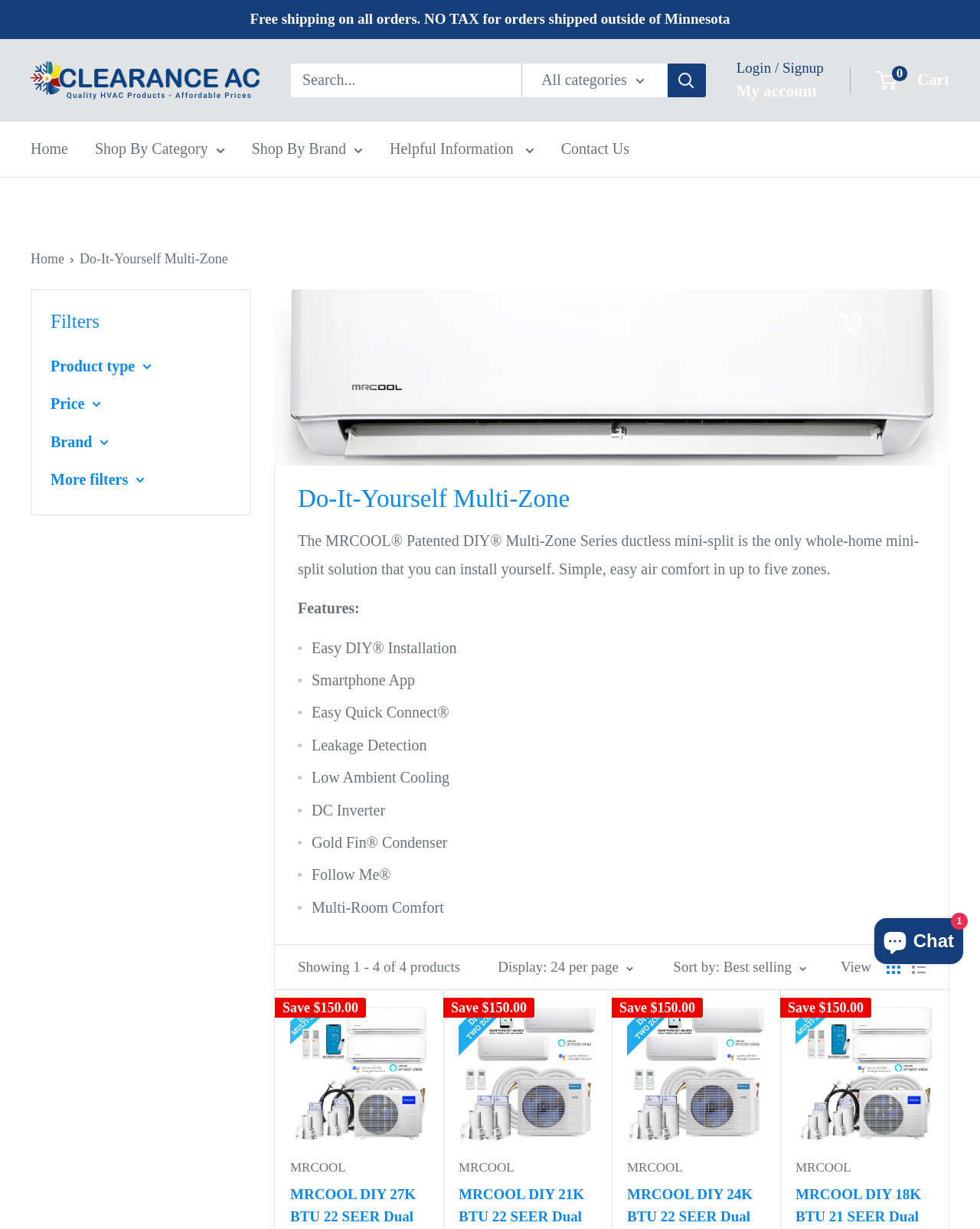What is the price of the second product?
Answer the question with detailed information derived from the image.

I looked at the second product link and found the price '$150.00' associated with it.